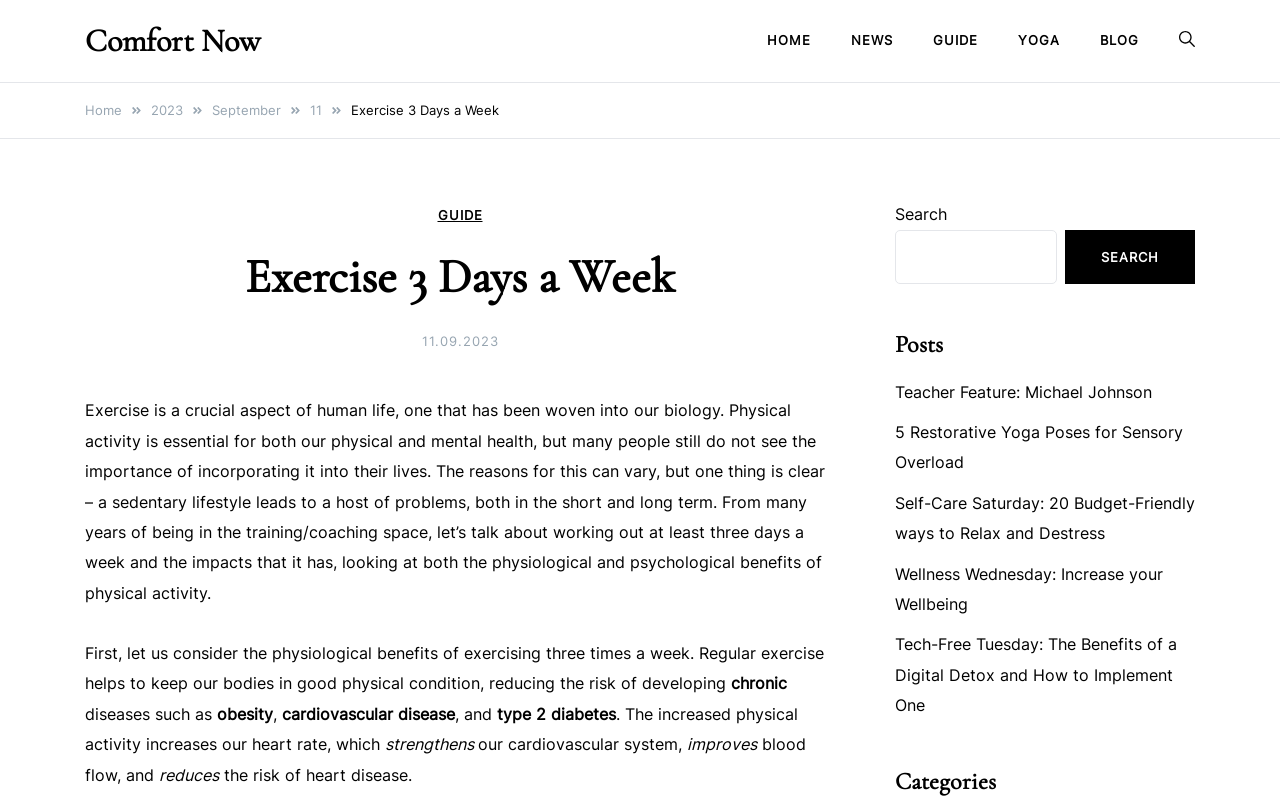Locate and provide the bounding box coordinates for the HTML element that matches this description: "Wellness Wednesday: Increase your Wellbeing".

[0.699, 0.708, 0.909, 0.771]